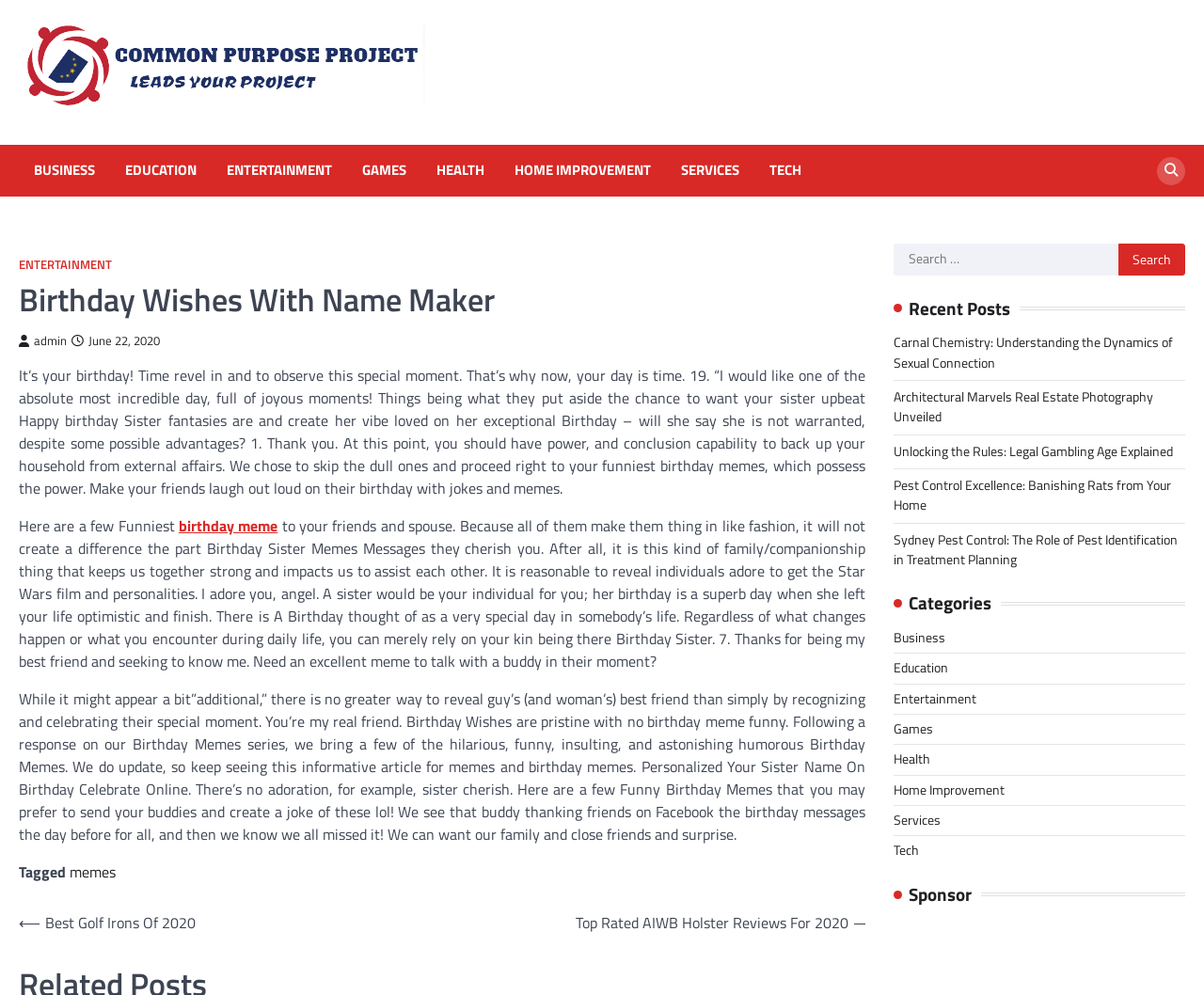Determine the bounding box for the UI element described here: "June 22, 2020".

[0.059, 0.333, 0.133, 0.351]